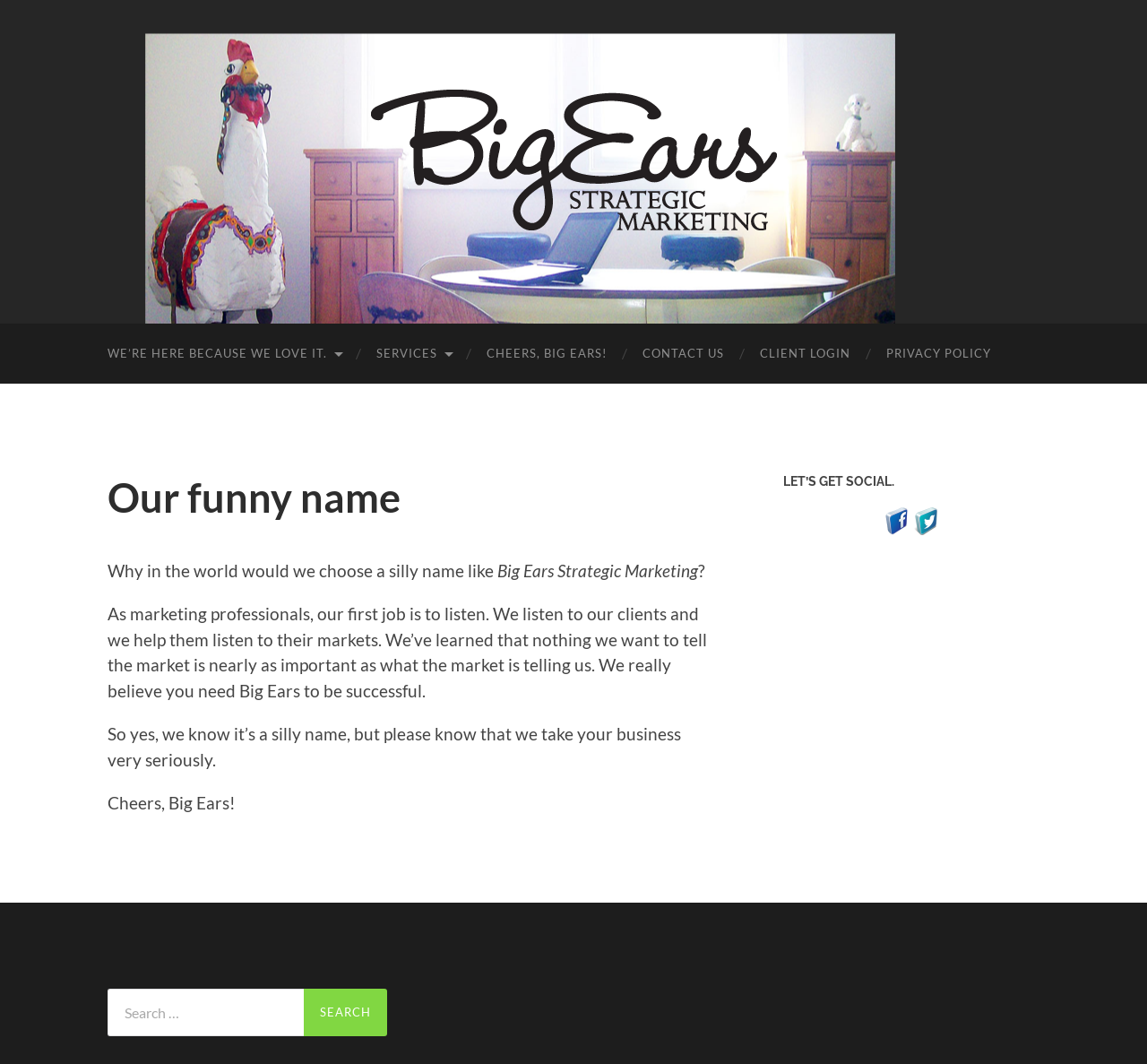Construct a thorough caption encompassing all aspects of the webpage.

The webpage is about Big Ears Strategic Marketing, a marketing company. At the top, there is a logo that combines an image with the text "Big Ears Strategic Marketing". Below the logo, there are five links in a row, including "WE'RE HERE BECAUSE WE LOVE IT.", "SERVICES", "CHEERS, BIG EARS!", "CONTACT US", and "CLIENT LOGIN", followed by "PRIVACY POLICY" at the end.

The main content of the page is divided into two sections. The left section has an article with a heading "Our funny name" and a series of paragraphs explaining the origin of the company's name. The text explains that the company chooses to listen to their clients and the market, and that they believe having "Big Ears" is essential for success. The article concludes with a cheerful note, "Cheers, Big Ears!".

On the right side, there is a complementary section with a heading "LET'S GET SOCIAL." This section has two links, "Visit Us On Facebook" and "Visit Us On Twitter", each accompanied by an image.

At the bottom of the page, there is a search bar with a label "Search for:" and a button labeled "SEARCH".